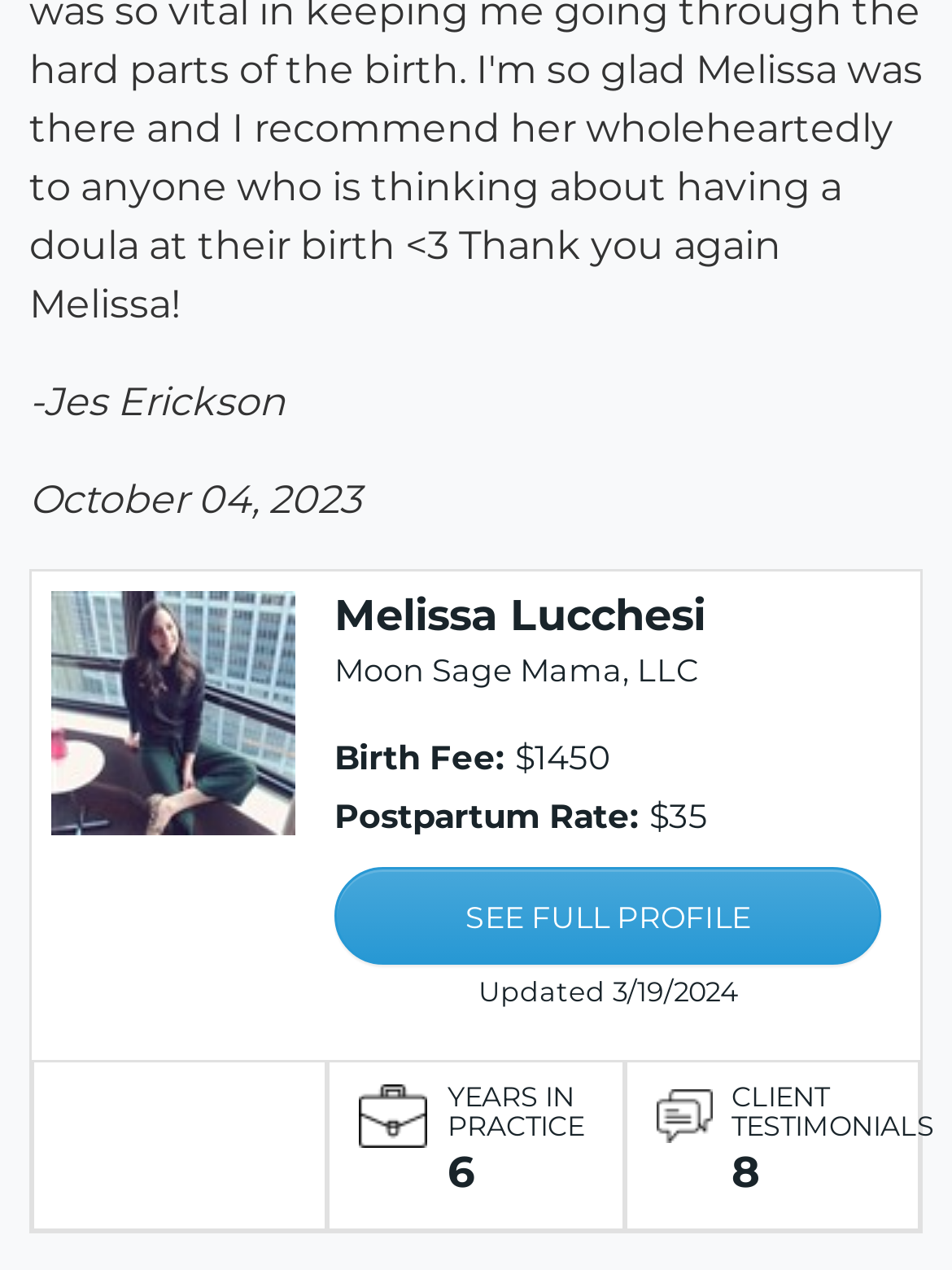Provide the bounding box coordinates of the UI element this sentence describes: "Melissa Lucchesi".

[0.351, 0.463, 0.741, 0.504]